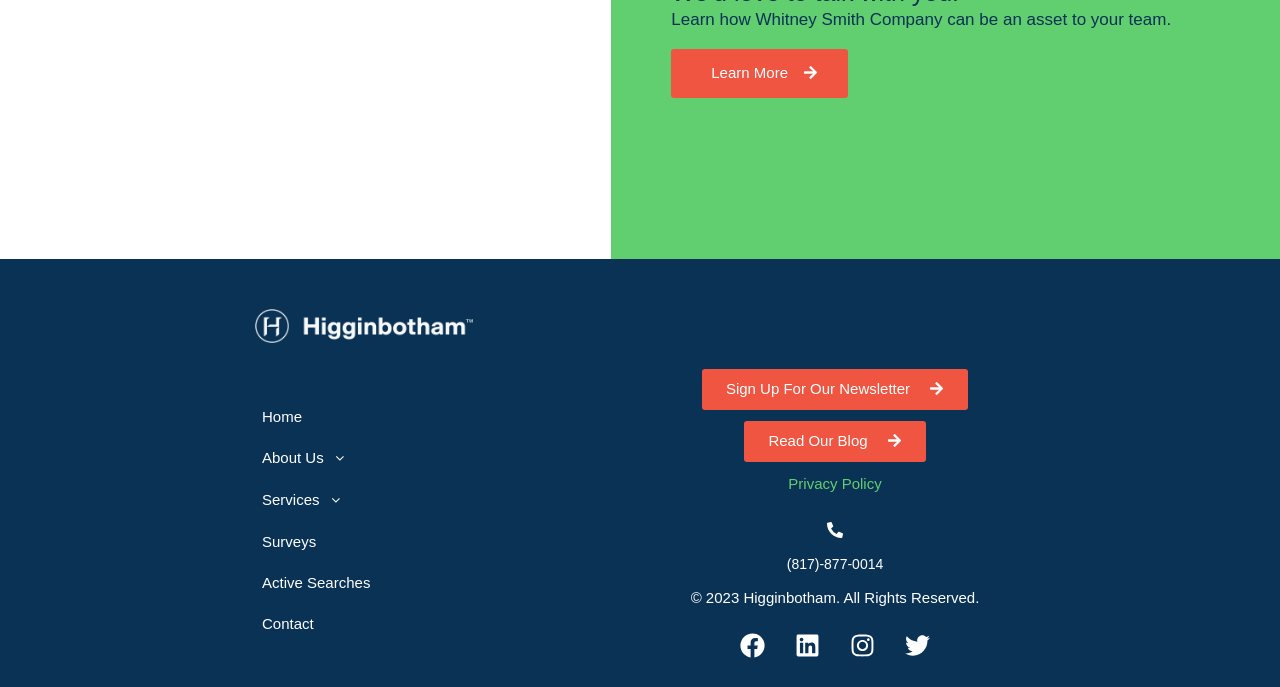Pinpoint the bounding box coordinates for the area that should be clicked to perform the following instruction: "Go to Home".

[0.195, 0.581, 0.299, 0.632]